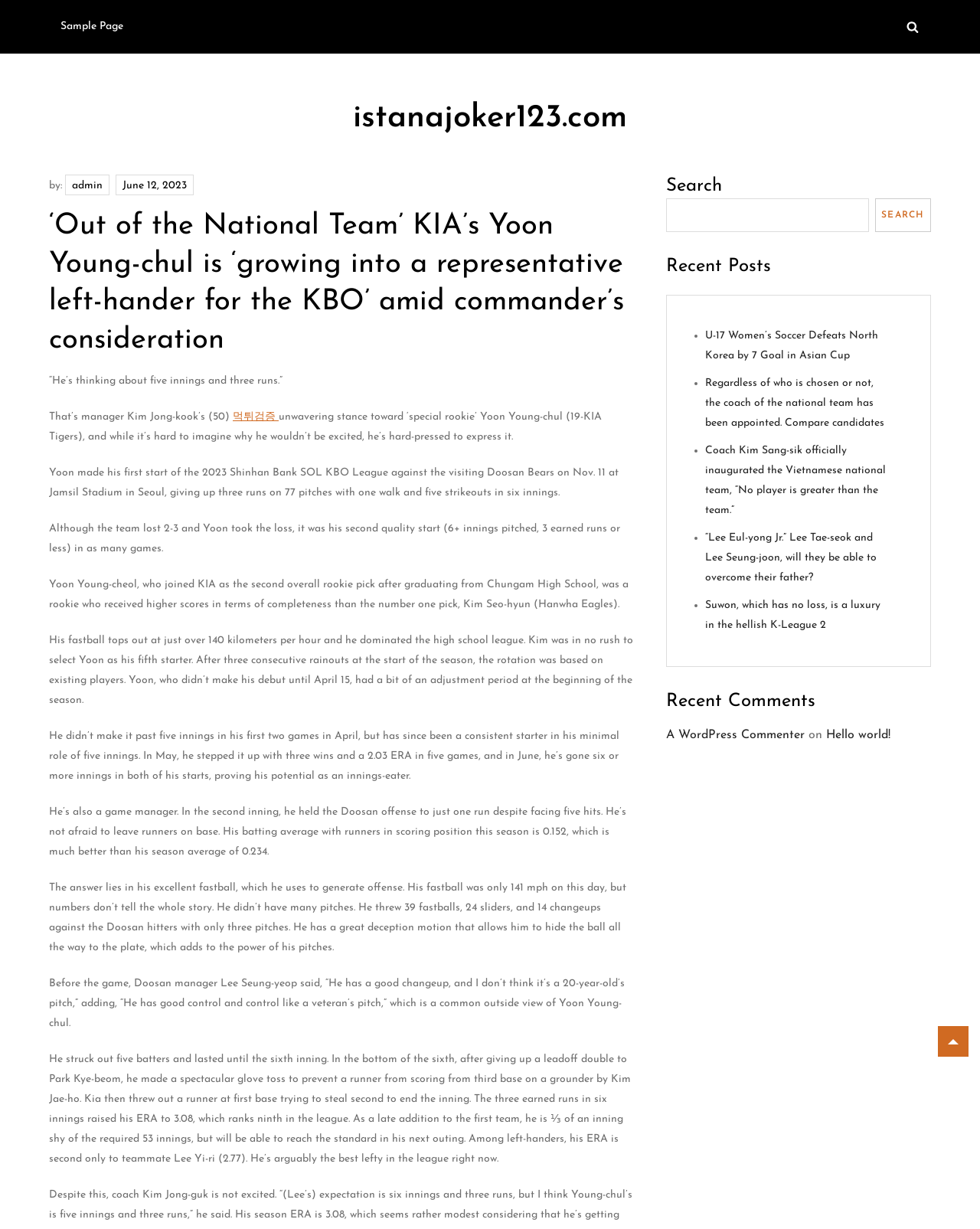Create a detailed narrative of the webpage’s visual and textual elements.

This webpage appears to be a news article or blog post about a Korean baseball player, Yoon Young-chul, who is a left-handed pitcher for the KIA Tigers. The article discusses his performance in a recent game against the Doosan Bears, where he pitched six innings and gave up three runs.

At the top of the page, there is a header section with a link to a "Sample Page" and a button on the right side. Below this, there is a section with the website's name, "istanajoker123.com", and a link to the administrator's page. The date of the article, "June 12, 2023", is also displayed.

The main content of the article is divided into several paragraphs, which describe Yoon's performance in the game, his skills as a pitcher, and his potential as a starter. The article also quotes the manager of the Doosan Bears, Lee Seung-yeop, who praises Yoon's control and changeup.

On the right side of the page, there is a complementary section with a search bar and a list of recent posts, including links to other news articles about sports. Below this, there is a section with recent comments, which includes a link to a comment by "A WordPress Commenter" on an article titled "Hello world!".

At the bottom of the page, there is a footer section with a link to another webpage.